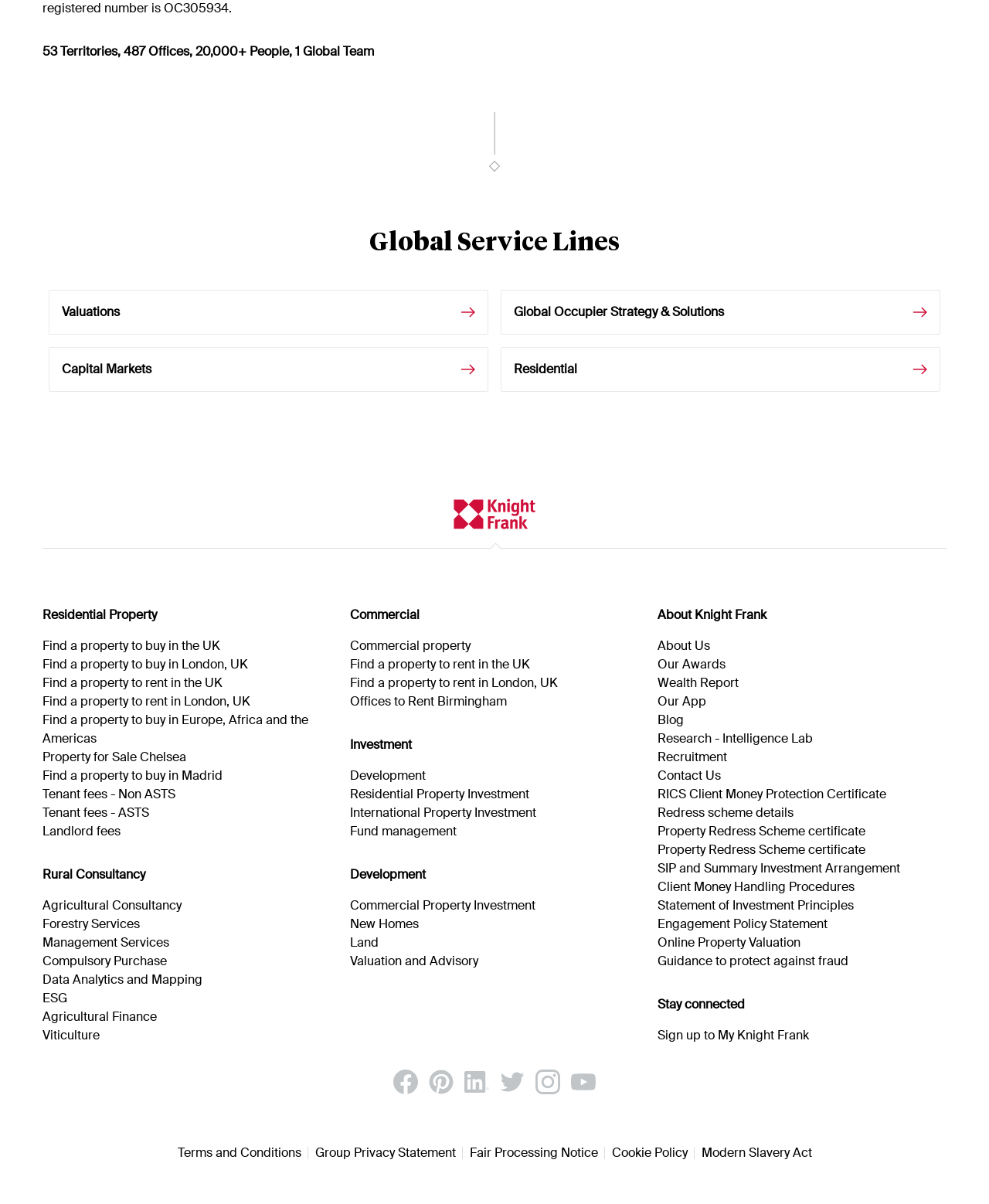Can you find the bounding box coordinates of the area I should click to execute the following instruction: "Follow Knight Frank on Twitter"?

[0.502, 0.888, 0.534, 0.909]